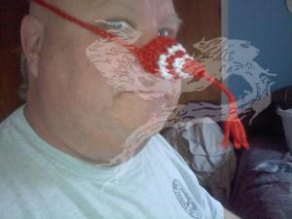Offer an in-depth description of the image shown.

The image features a person wearing a whimsical red and white crocheted nose, humorously attached with a string. The individual, with short hair and a light-colored shirt, gazes playfully at the camera, showcasing the creative and fun aspect of crochet artistry. The setting appears to be a cozy indoor space, with hints of domestic items in the background, highlighting the informal and lighthearted context of the photo. This light-hearted portrayal exemplifies how fiber arts can bring joy and entertainment, reinforcing the sentiment expressed in the accompanying text about having fun with fiber.